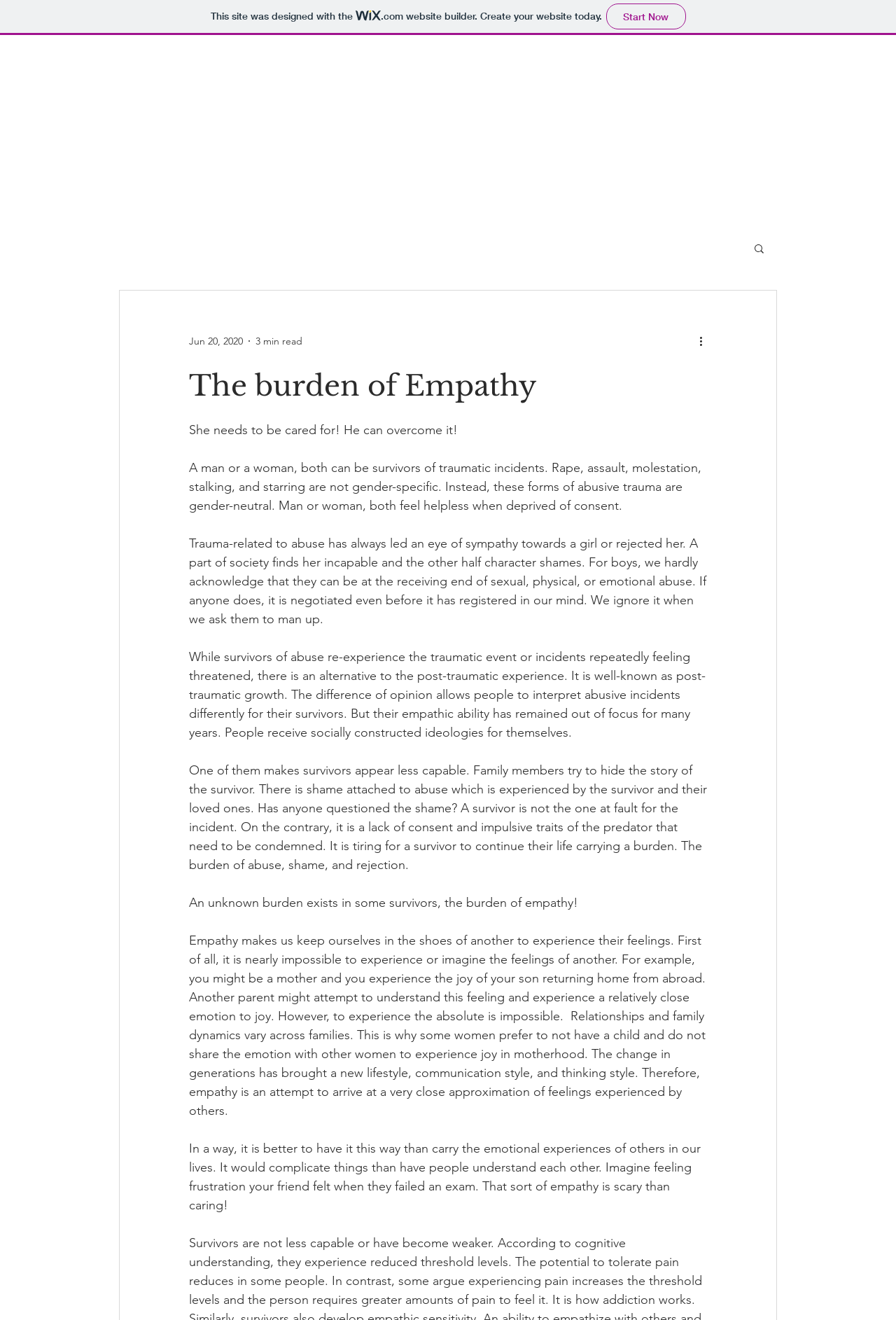Based on what you see in the screenshot, provide a thorough answer to this question: How many minutes does it take to read the article?

The time it takes to read the article can be found next to the date 'Jun 20, 2020' which is located near the top of the webpage, indicating that it takes 3 minutes to read the article.